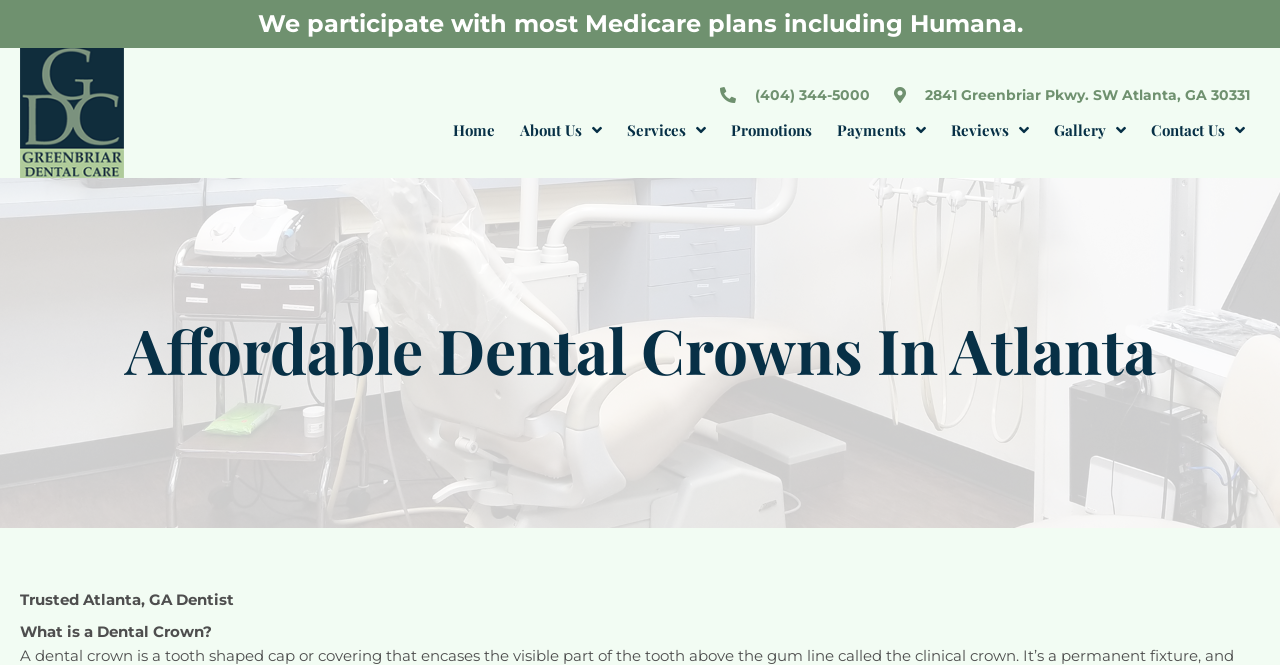Locate the bounding box coordinates of the clickable part needed for the task: "Visit the Home page".

[0.35, 0.175, 0.391, 0.216]